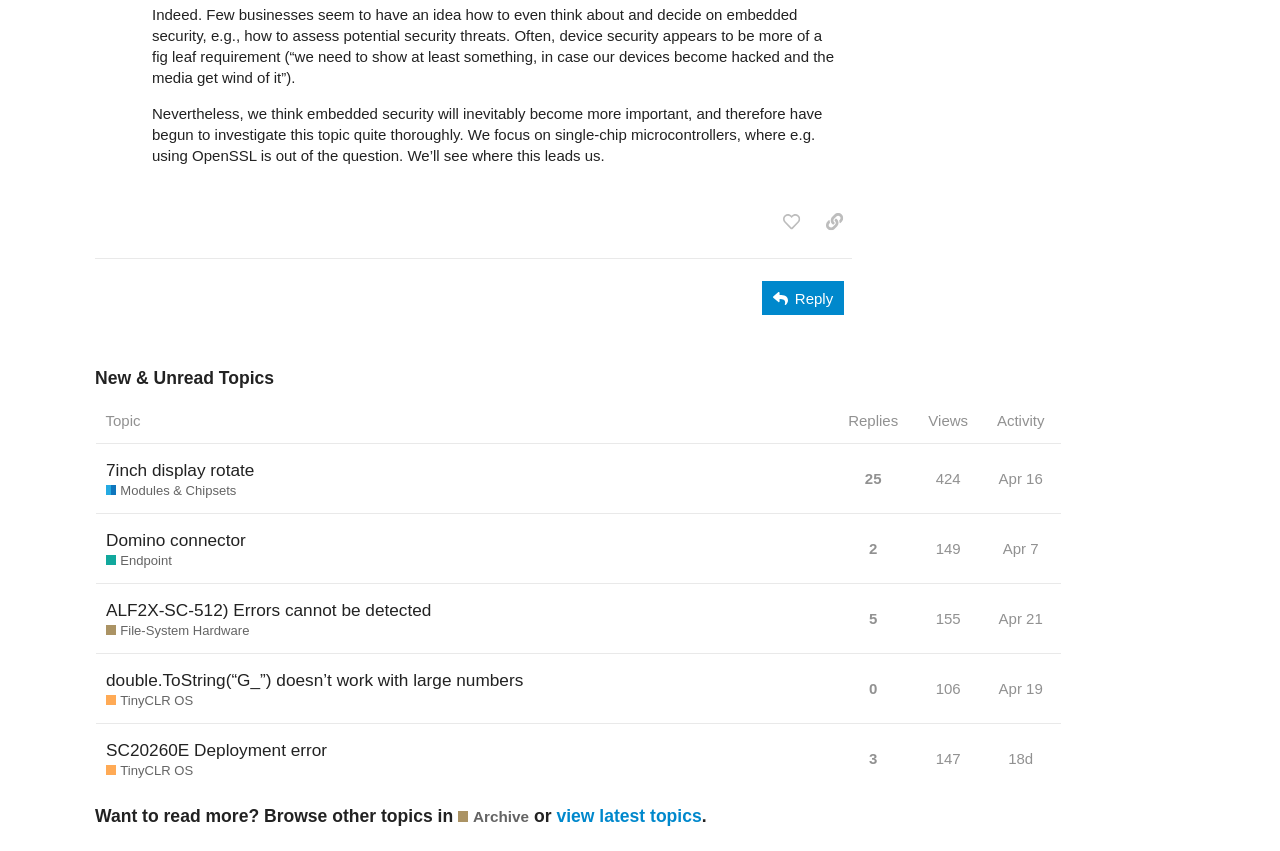Please look at the image and answer the question with a detailed explanation: How many replies does the topic '7inch display rotate' have?

The topic '7inch display rotate' has 25 replies, which is indicated by the button 'This topic has 25 replies' in the gridcell of the table.